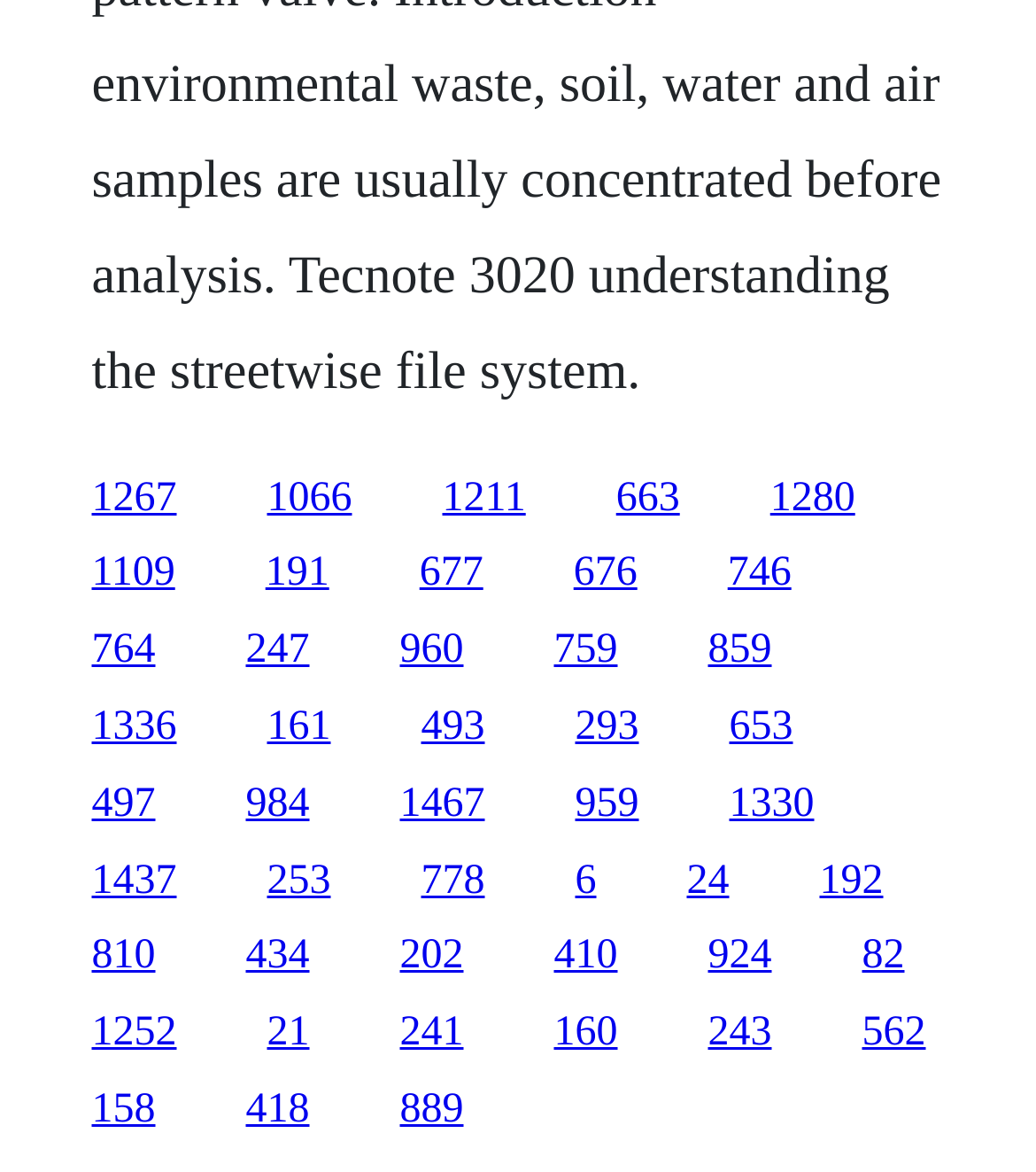Identify the bounding box coordinates for the element you need to click to achieve the following task: "visit the second link". The coordinates must be four float values ranging from 0 to 1, formatted as [left, top, right, bottom].

[0.258, 0.405, 0.34, 0.444]